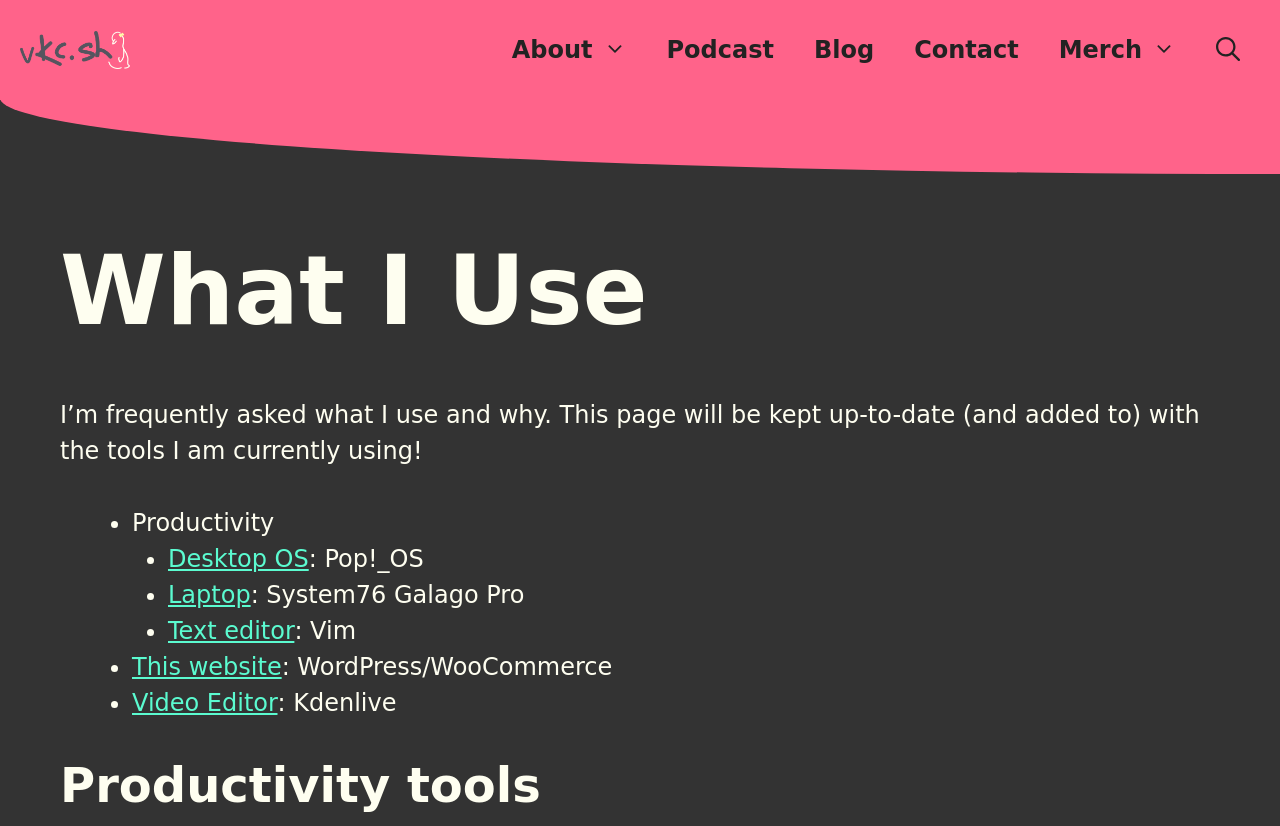Provide your answer to the question using just one word or phrase: What is the text editor Veronica uses?

Vim